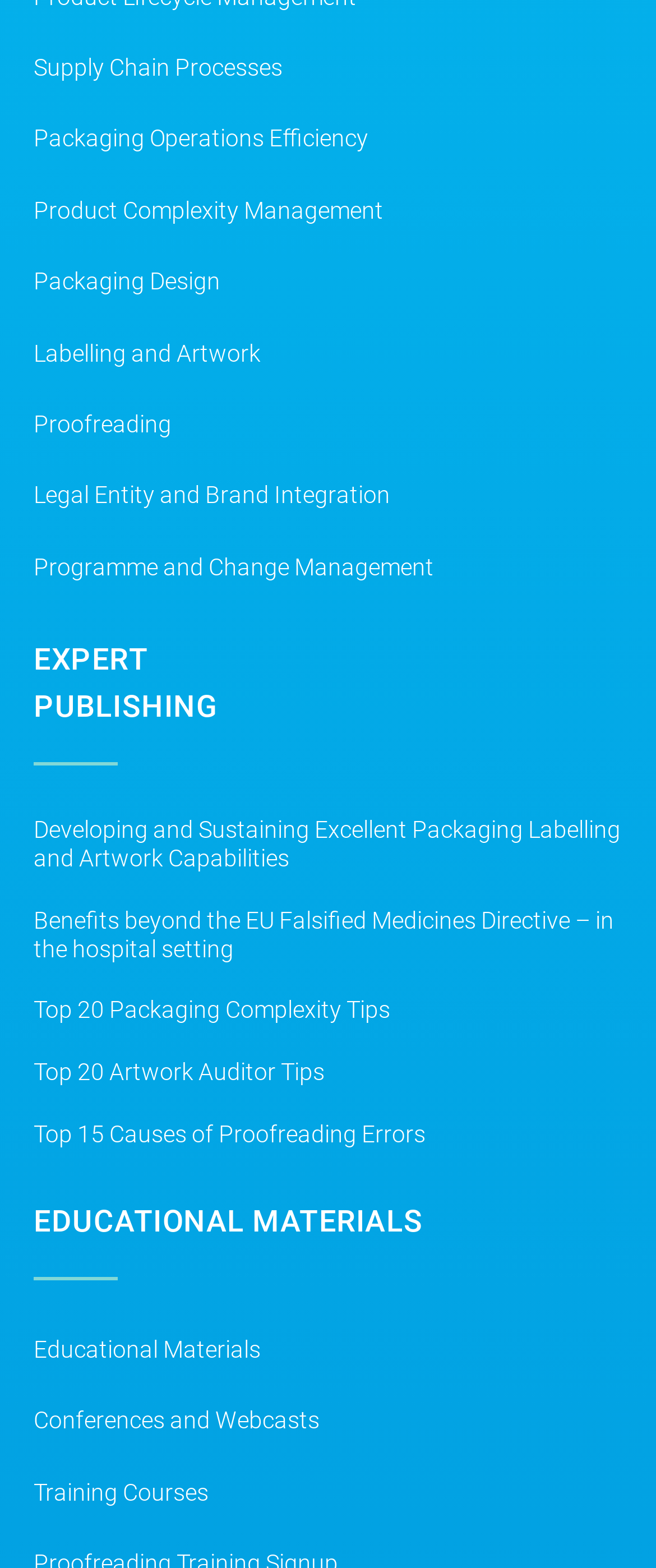Kindly determine the bounding box coordinates of the area that needs to be clicked to fulfill this instruction: "Access Educational Materials".

[0.051, 0.838, 0.515, 0.883]